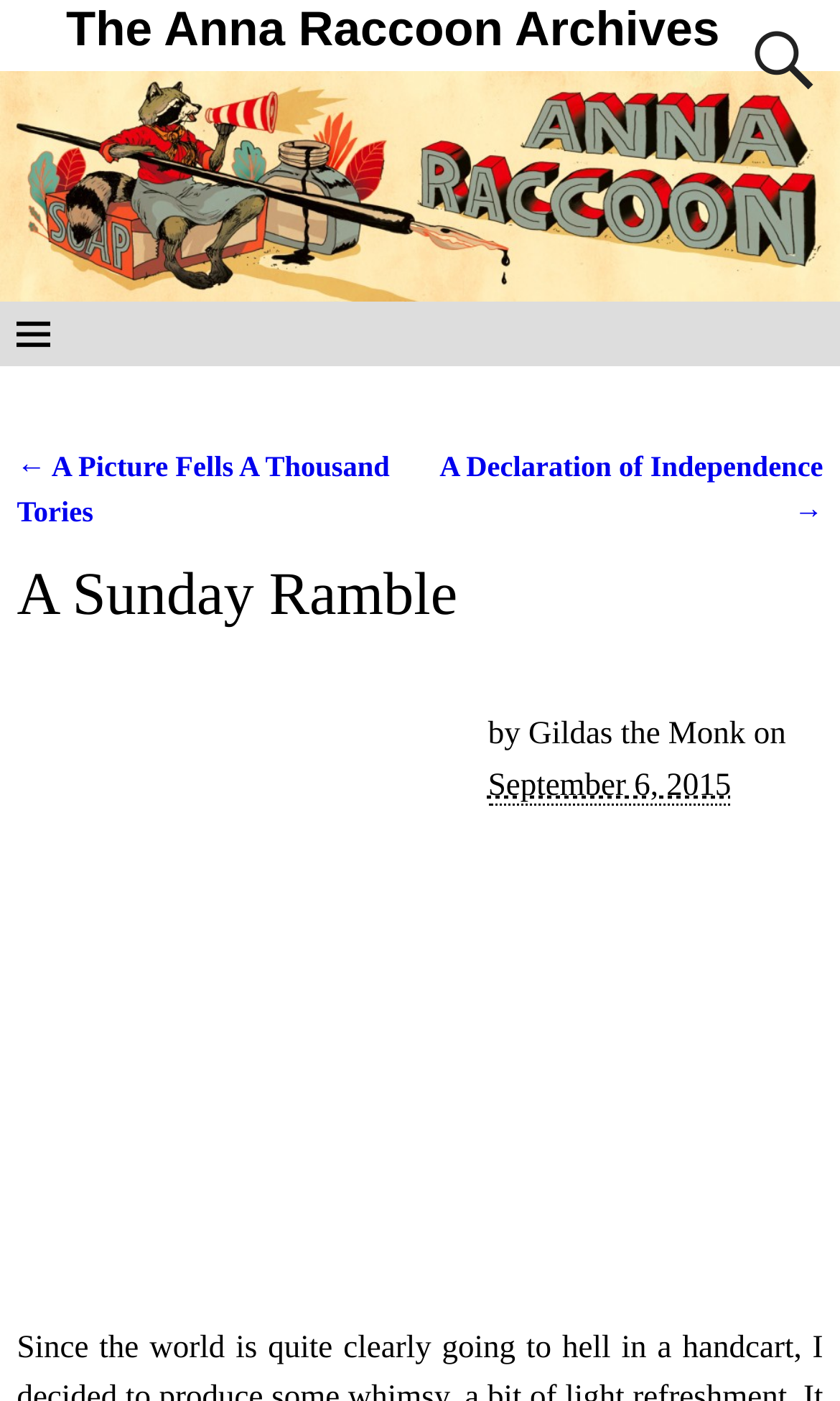Please find the main title text of this webpage.

The Anna Raccoon Archives